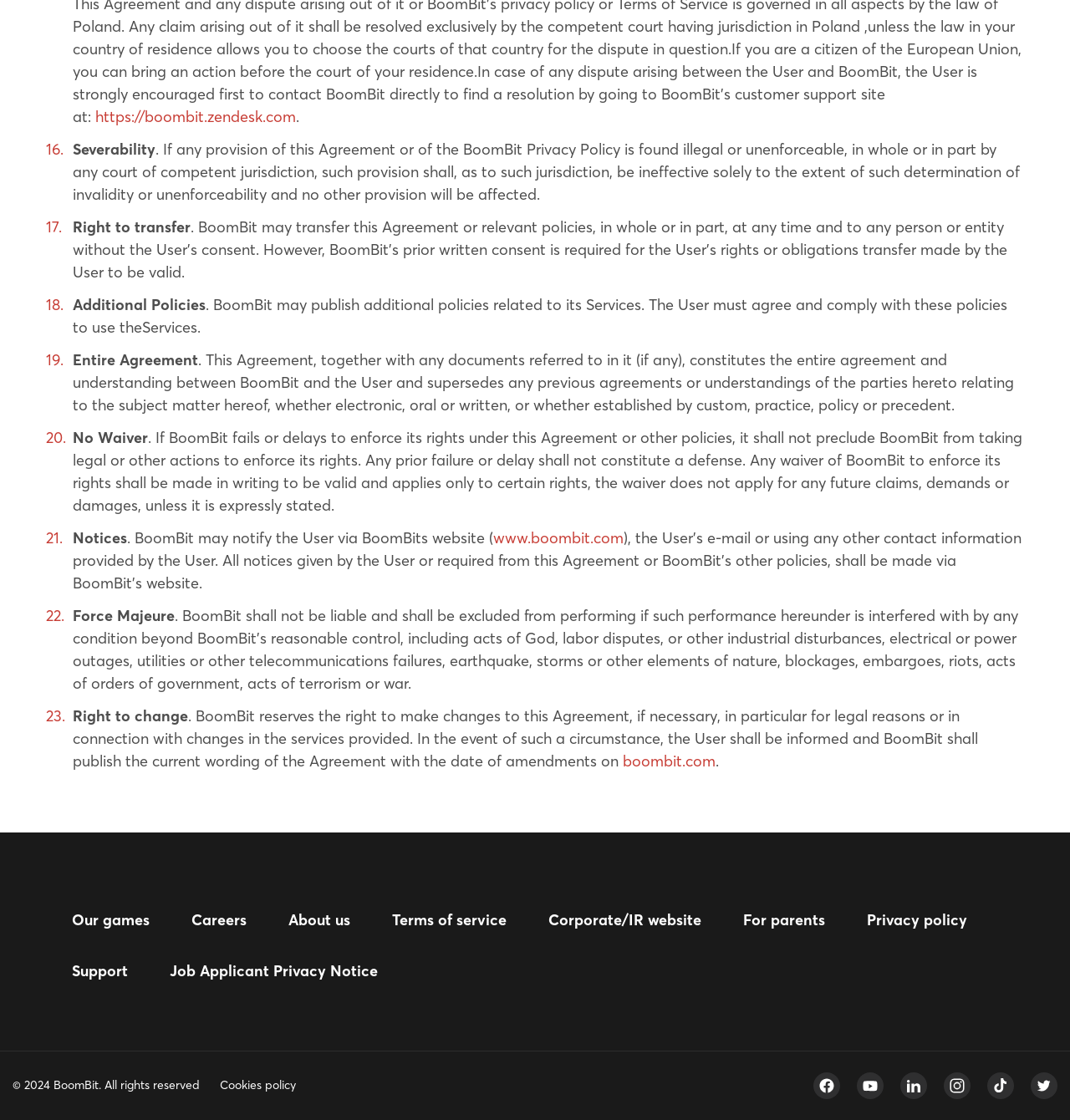Based on the image, give a detailed response to the question: What is the copyright information for this webpage?

At the bottom of the webpage, it is stated that '© 2024 BoomBit. All rights reserved', indicating that the copyright for this webpage belongs to BoomBit and is reserved for the year 2024.